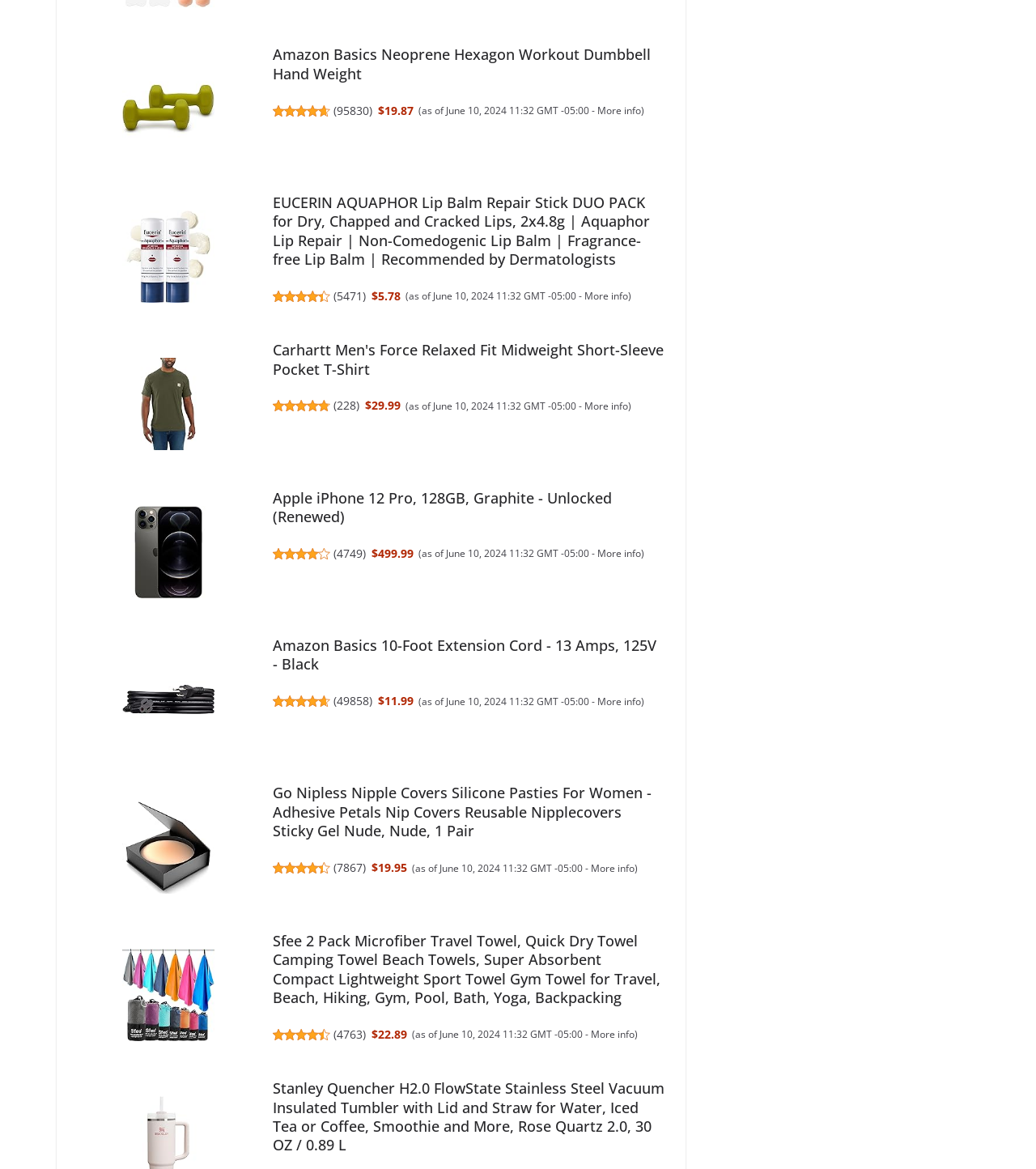How many reviews are there for the EUCERIN AQUAPHOR Lip Balm?
Could you please answer the question thoroughly and with as much detail as possible?

I found the number of reviews by looking at the link with the text '5471' which is located next to the rating '4.4 out of 5 stars' for the product 'EUCERIN AQUAPHOR Lip Balm Repair Stick DUO PACK'.